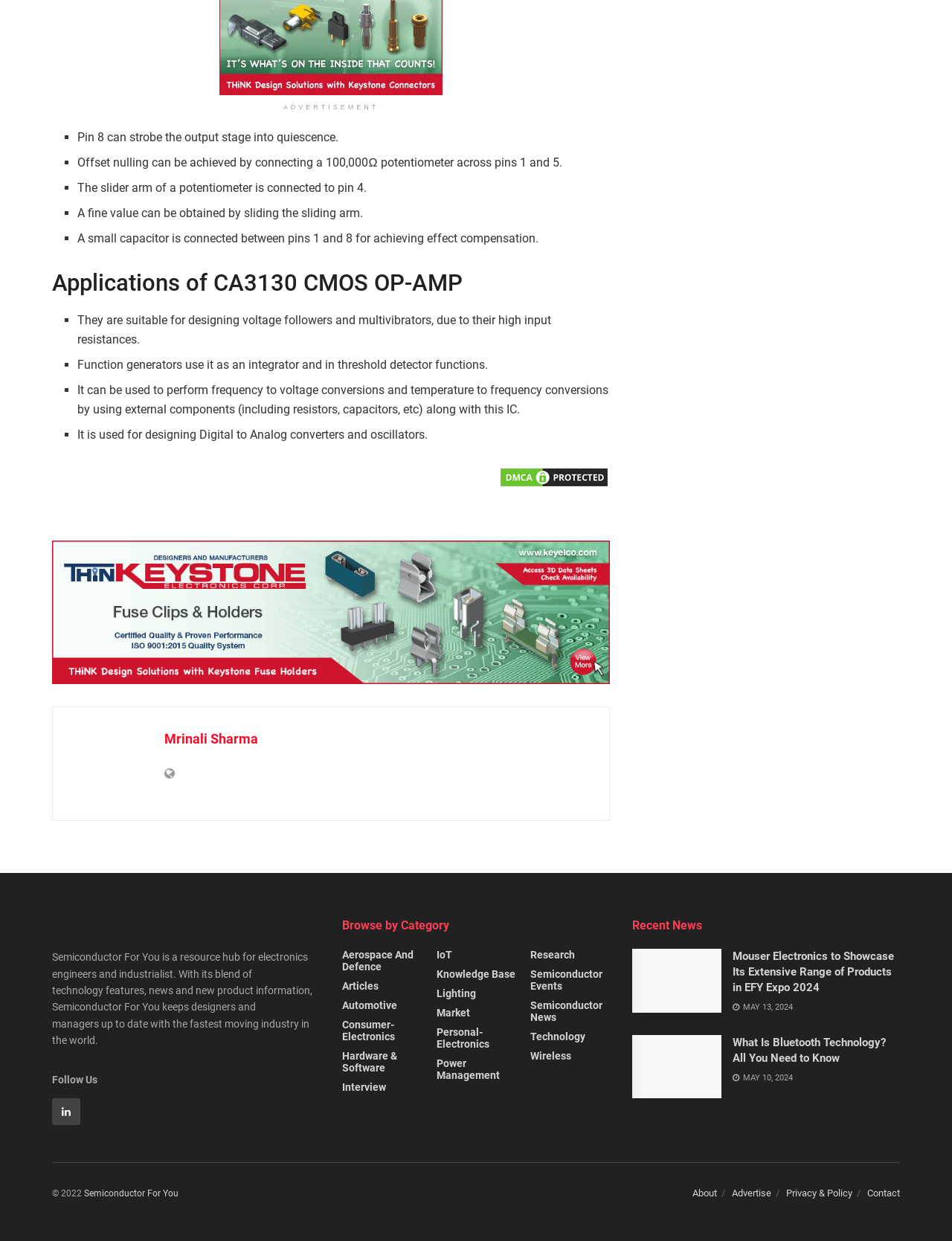Identify the bounding box coordinates of the element to click to follow this instruction: 'Contact Semiconductor For You'. Ensure the coordinates are four float values between 0 and 1, provided as [left, top, right, bottom].

[0.911, 0.957, 0.945, 0.966]